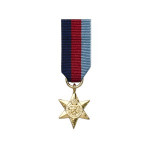Create an extensive caption that includes all significant details of the image.

This image showcases the **1939-1945 Star**, a miniature military medal recognizing service in the Second World War. The medal features a distinct gold star design, symbolizing valor and achievement, suspended from a ribbon adorned with blue and maroon stripes. This particular medal was awarded to British and Commonwealth forces for service during the war, commemorating their contributions and sacrifices. The elegant design and colors of the ribbon highlight the significance of the medal, reflecting honor and remembrance for the brave individuals who served.